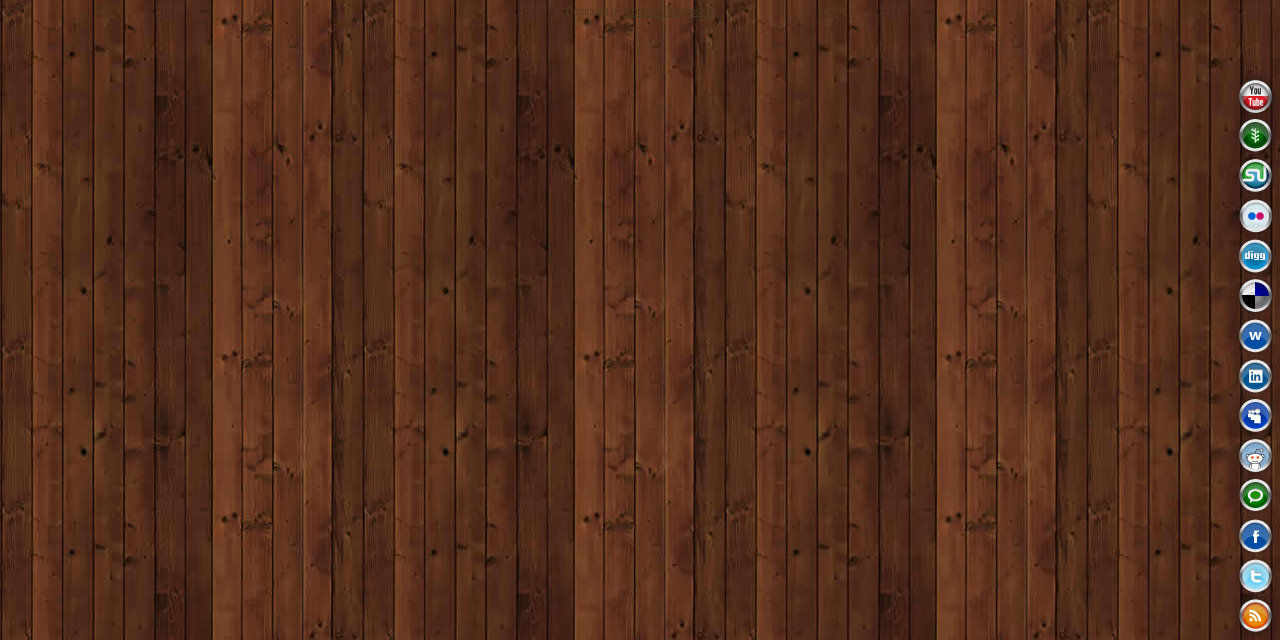Identify the bounding box for the UI element that is described as follows: "Warenkorb anzeigen 0".

None